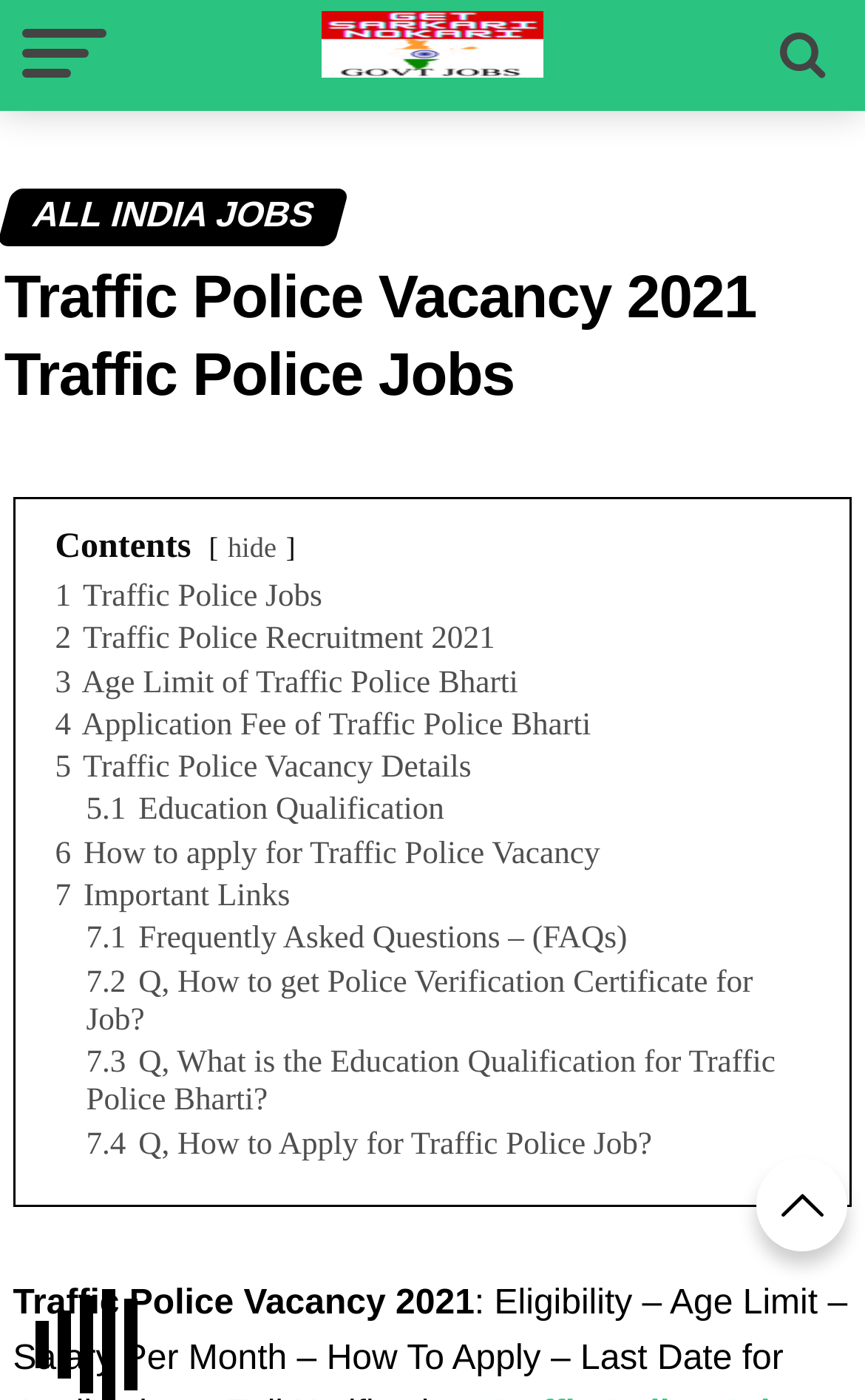How many links are there under the 'Contents' section?
Please utilize the information in the image to give a detailed response to the question.

The 'Contents' section has links labeled from '1 Traffic Police Jobs' to '7 Important Links', indicating that there are 7 links under this section.